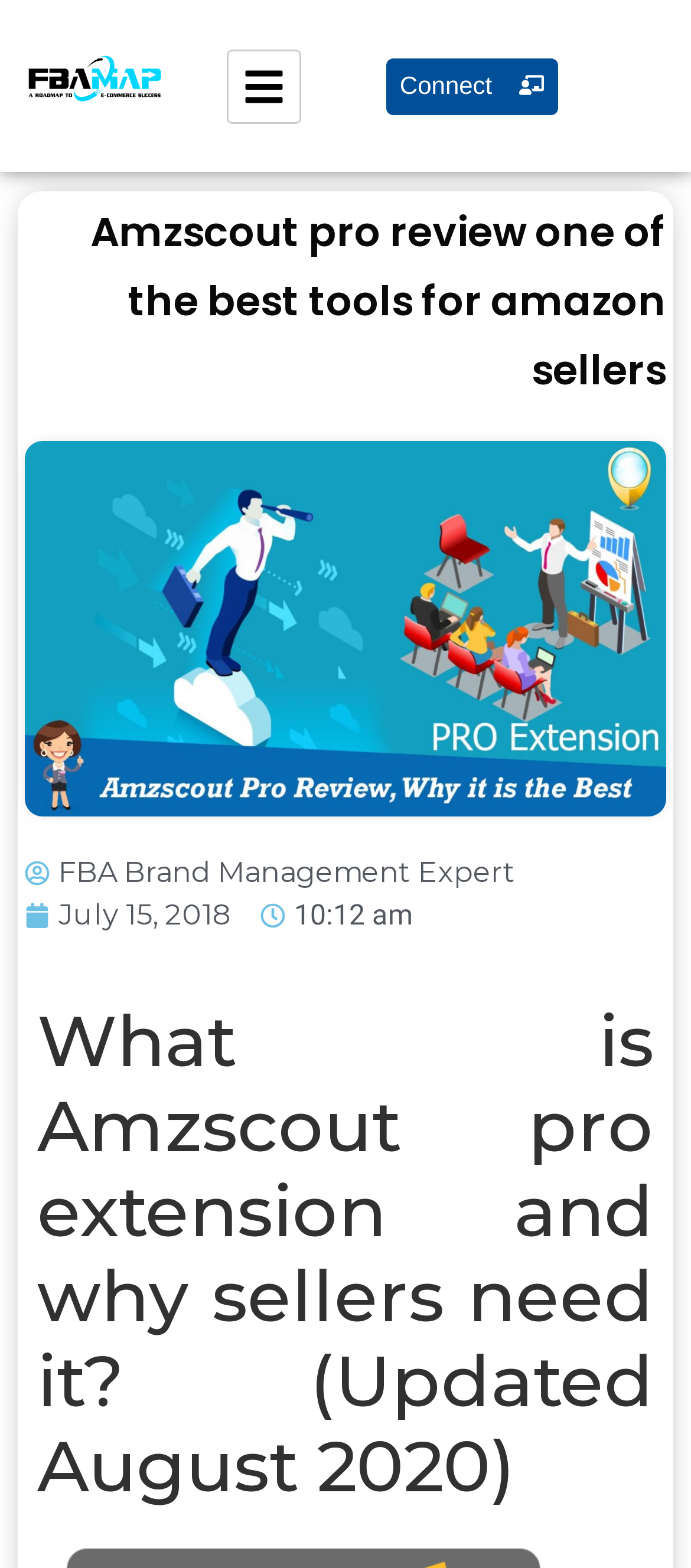Predict the bounding box coordinates for the UI element described as: "Global Business". The coordinates should be four float numbers between 0 and 1, presented as [left, top, right, bottom].

None